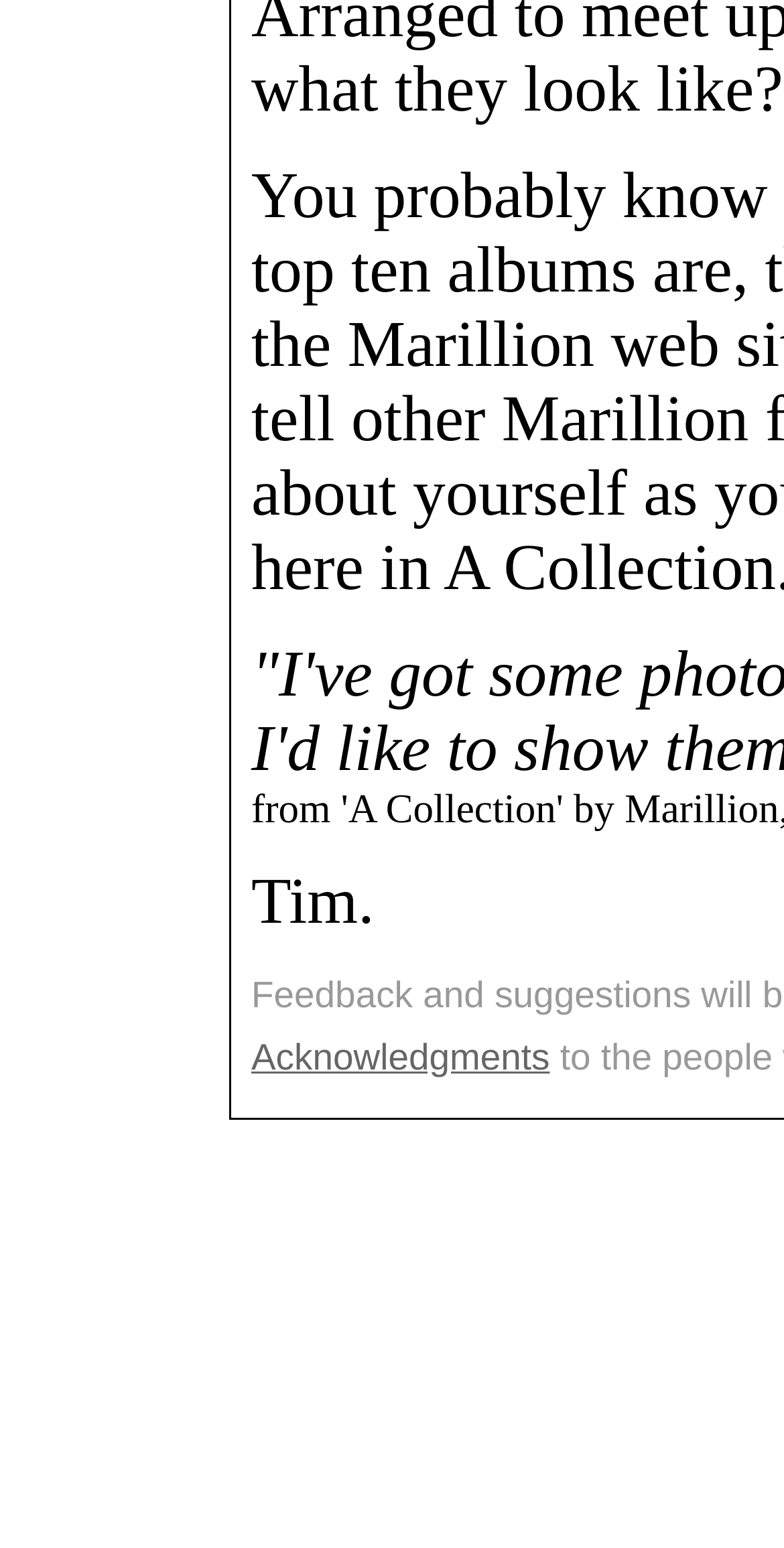Locate the bounding box coordinates of the UI element described by: "Acknowledgments". Provide the coordinates as four float numbers between 0 and 1, formatted as [left, top, right, bottom].

[0.321, 0.668, 0.701, 0.696]